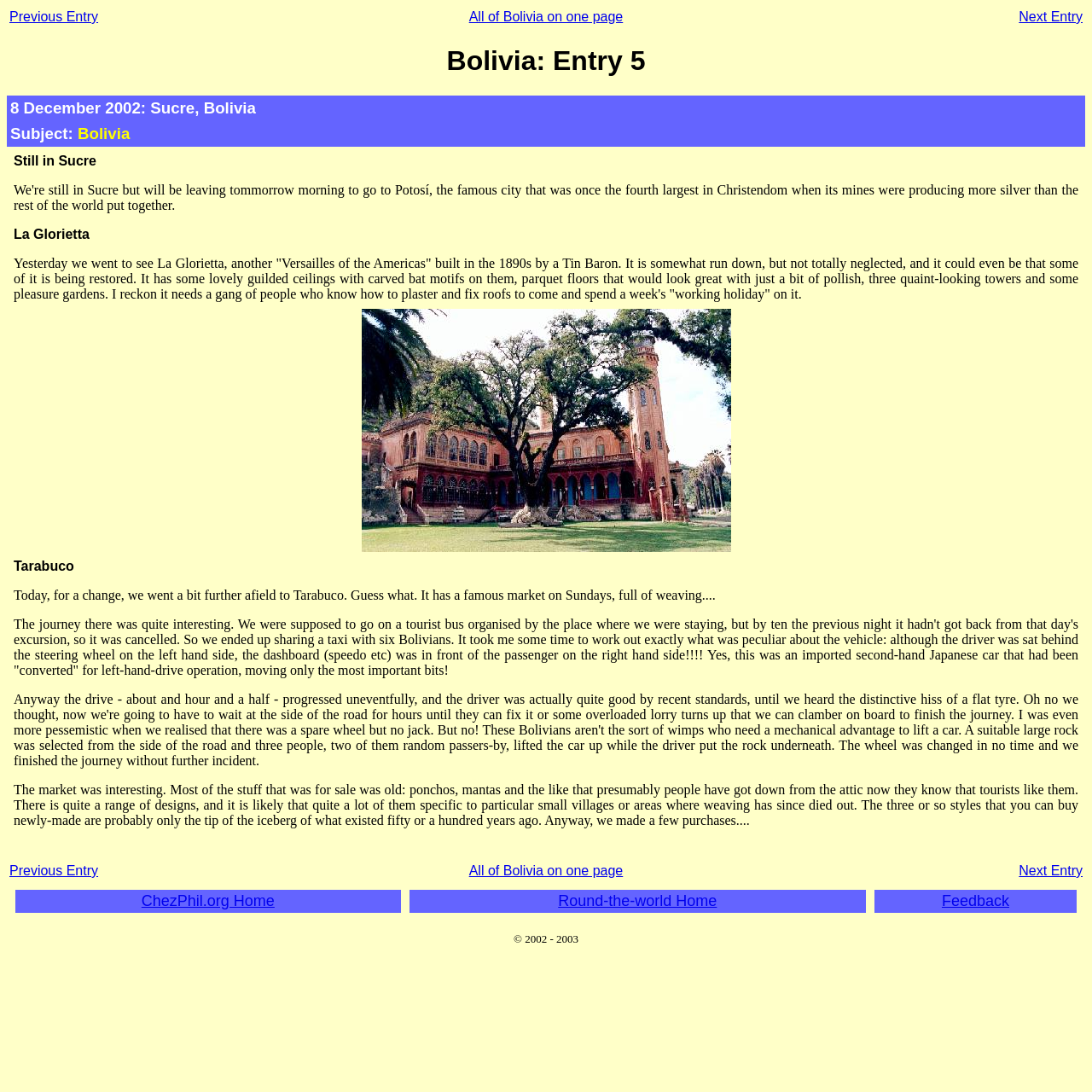Please reply with a single word or brief phrase to the question: 
How many links are there in the first table?

3